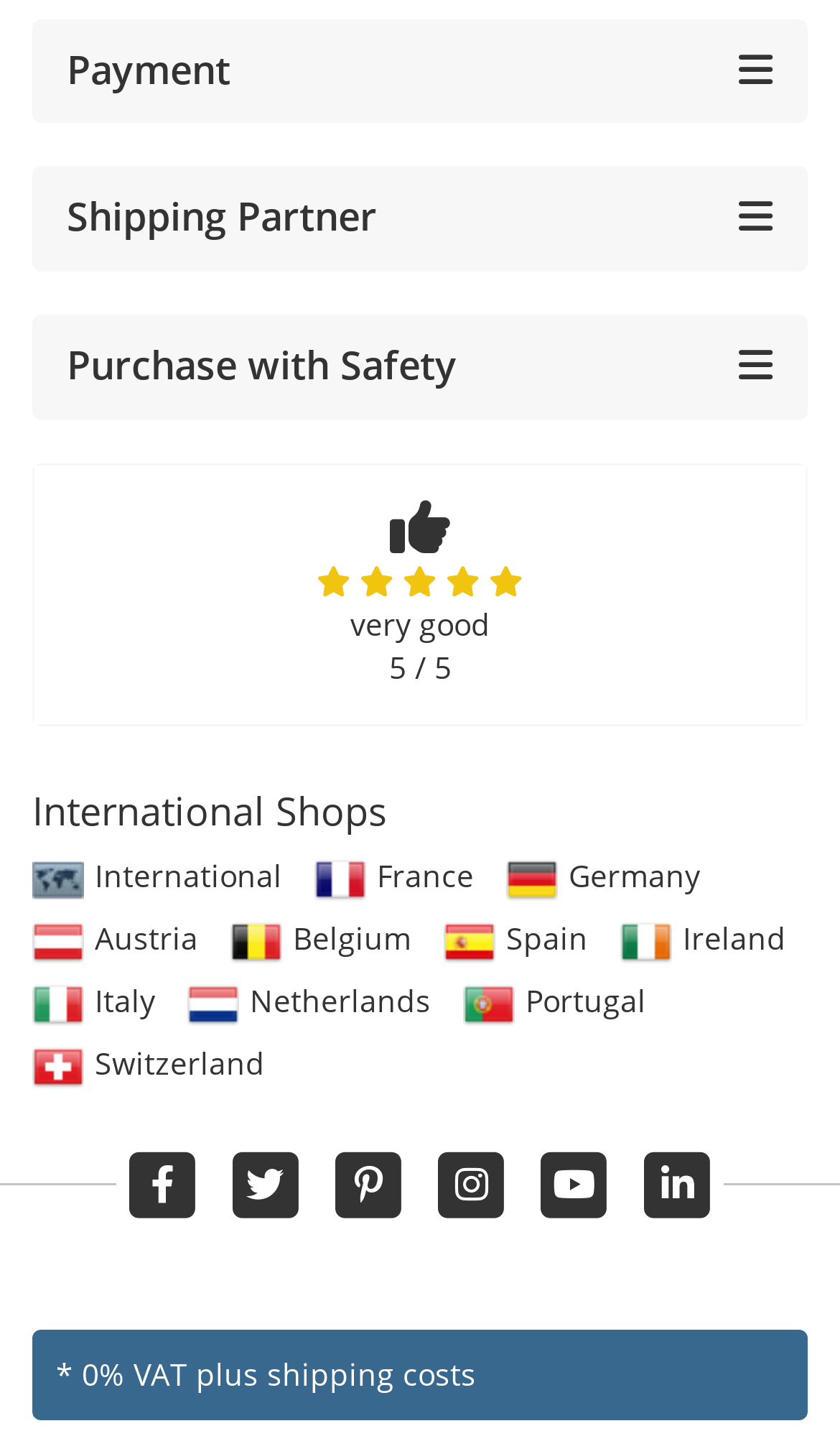What is the rating of the shop?
Use the image to answer the question with a single word or phrase.

5 / 5